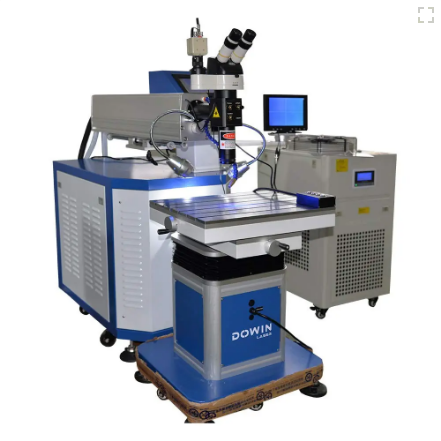What is the purpose of the adjustable work table?
Based on the visual content, answer with a single word or a brief phrase.

Efficient welding and mold repairs